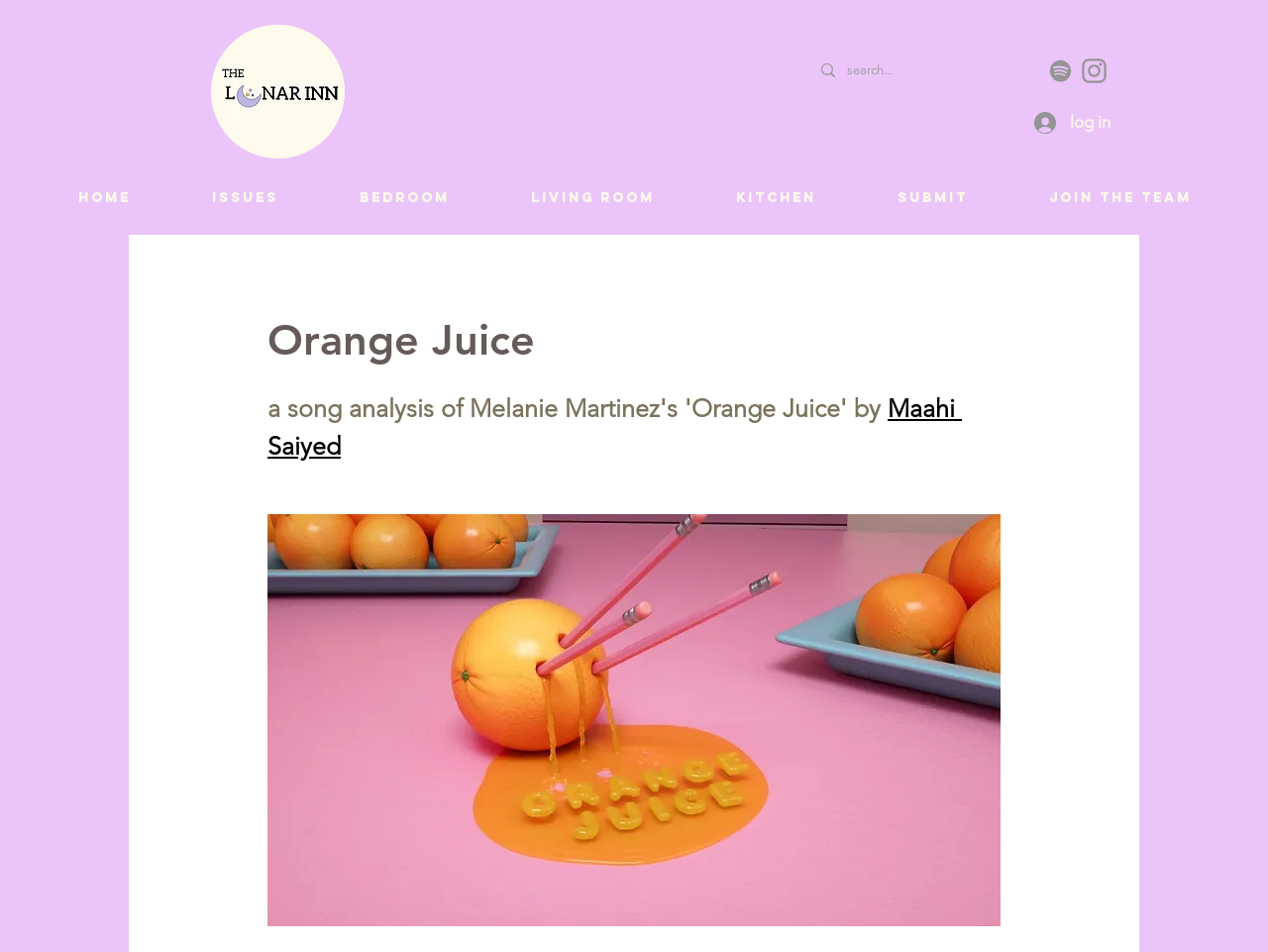Find the bounding box coordinates for the area that should be clicked to accomplish the instruction: "read the article about Orange Juice".

[0.211, 0.33, 0.762, 0.384]